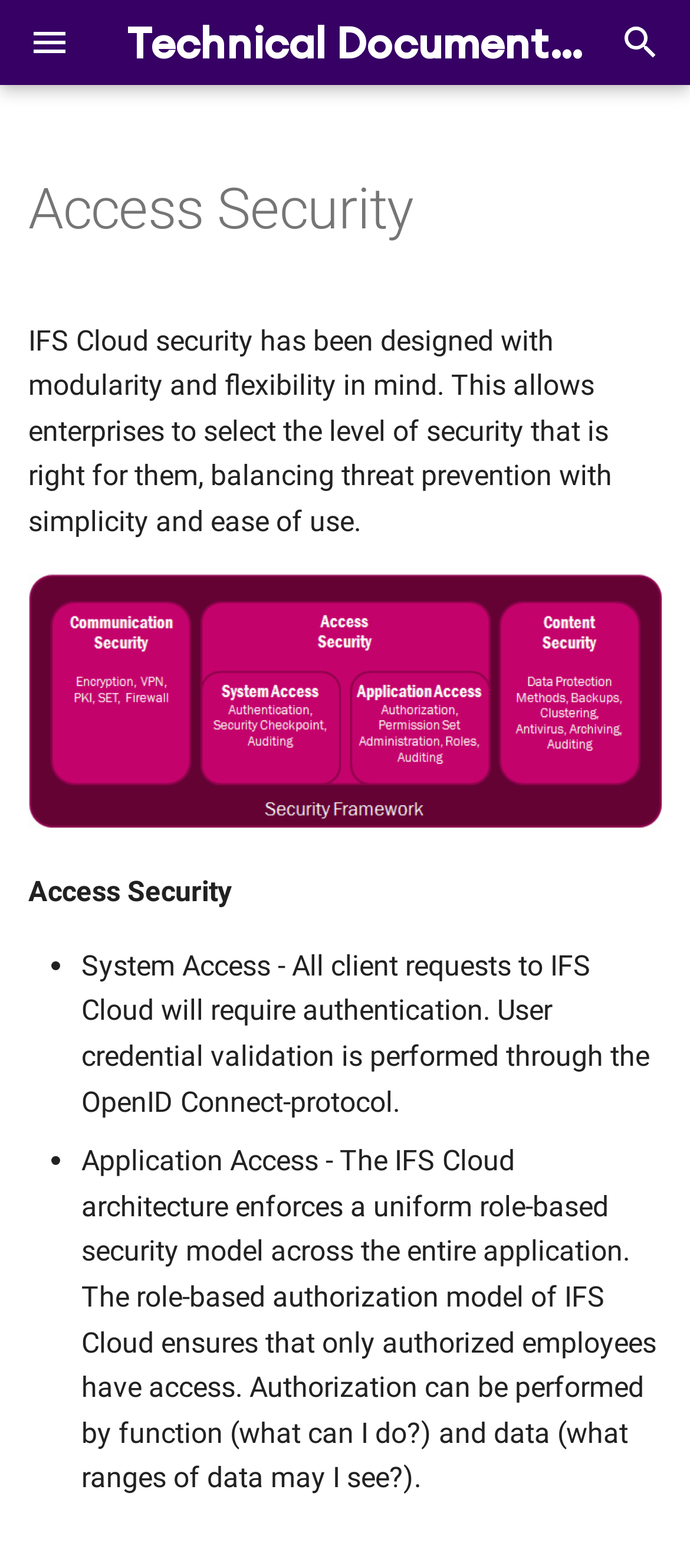Identify the bounding box coordinates necessary to click and complete the given instruction: "Enter username".

None